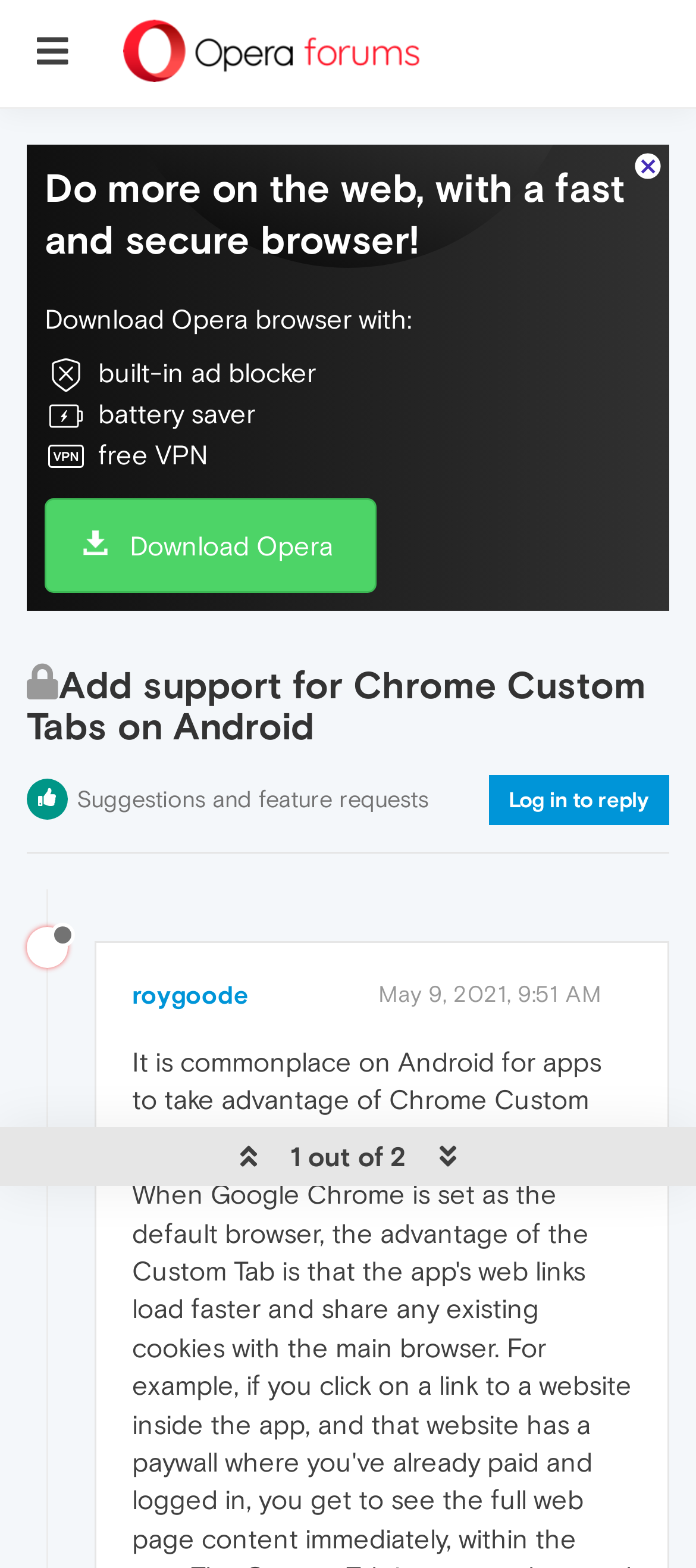Give a one-word or short phrase answer to this question: 
What is the topic of discussion on this webpage?

Chrome Custom Tabs on Android